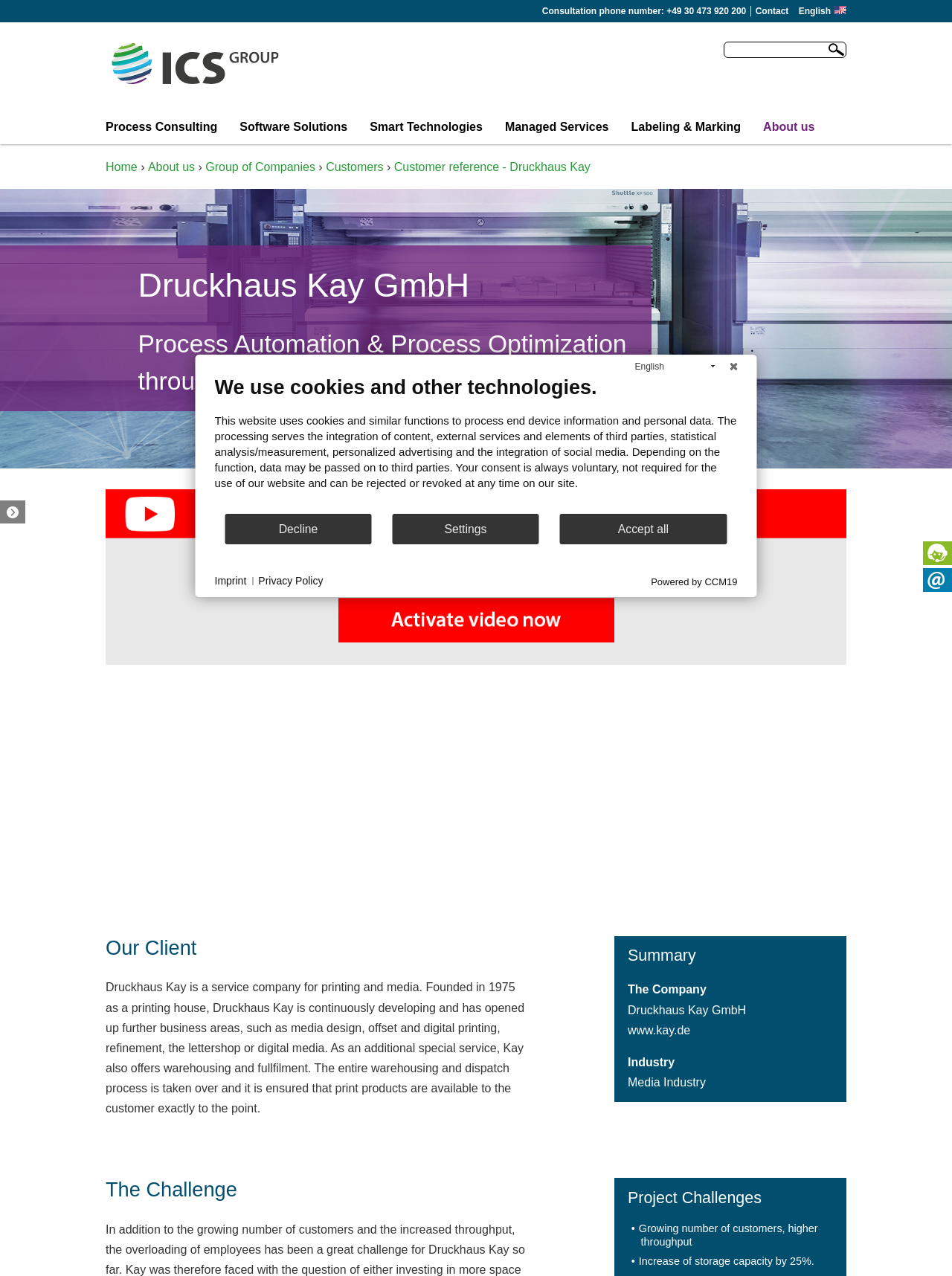Return the bounding box coordinates of the UI element that corresponds to this description: "Customer reference - Druckhaus Kay". The coordinates must be given as four float numbers in the range of 0 and 1, [left, top, right, bottom].

[0.414, 0.126, 0.62, 0.136]